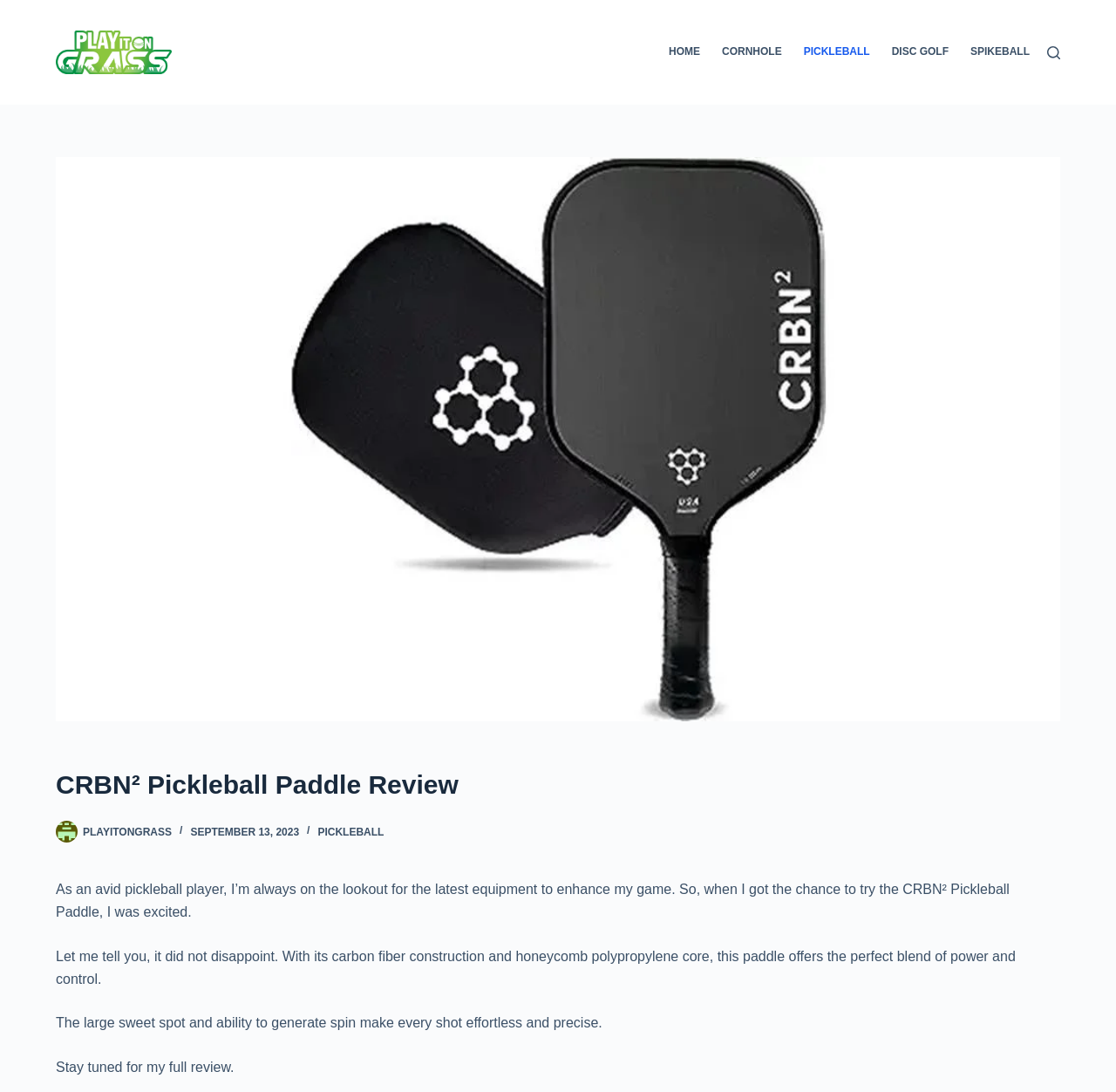Please examine the image and answer the question with a detailed explanation:
What is the material of the CRBN² Pickleball Paddle's construction?

I determined the material of the paddle's construction by reading the text in the main content area, which mentions that the CRBN² Pickleball Paddle has a carbon fiber construction and a honeycomb polypropylene core.